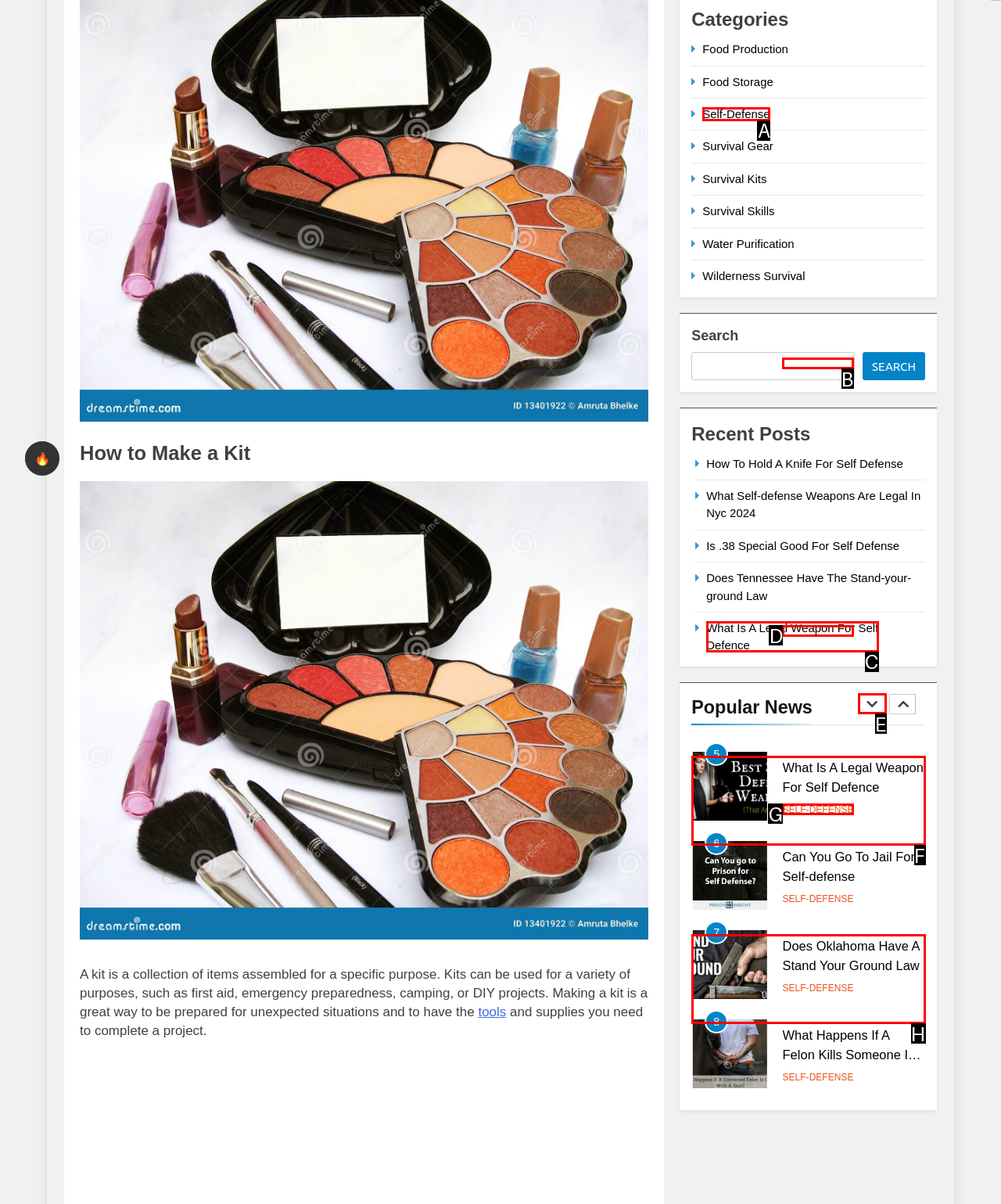Choose the letter of the UI element that aligns with the following description: parent_node: 5
State your answer as the letter from the listed options.

E